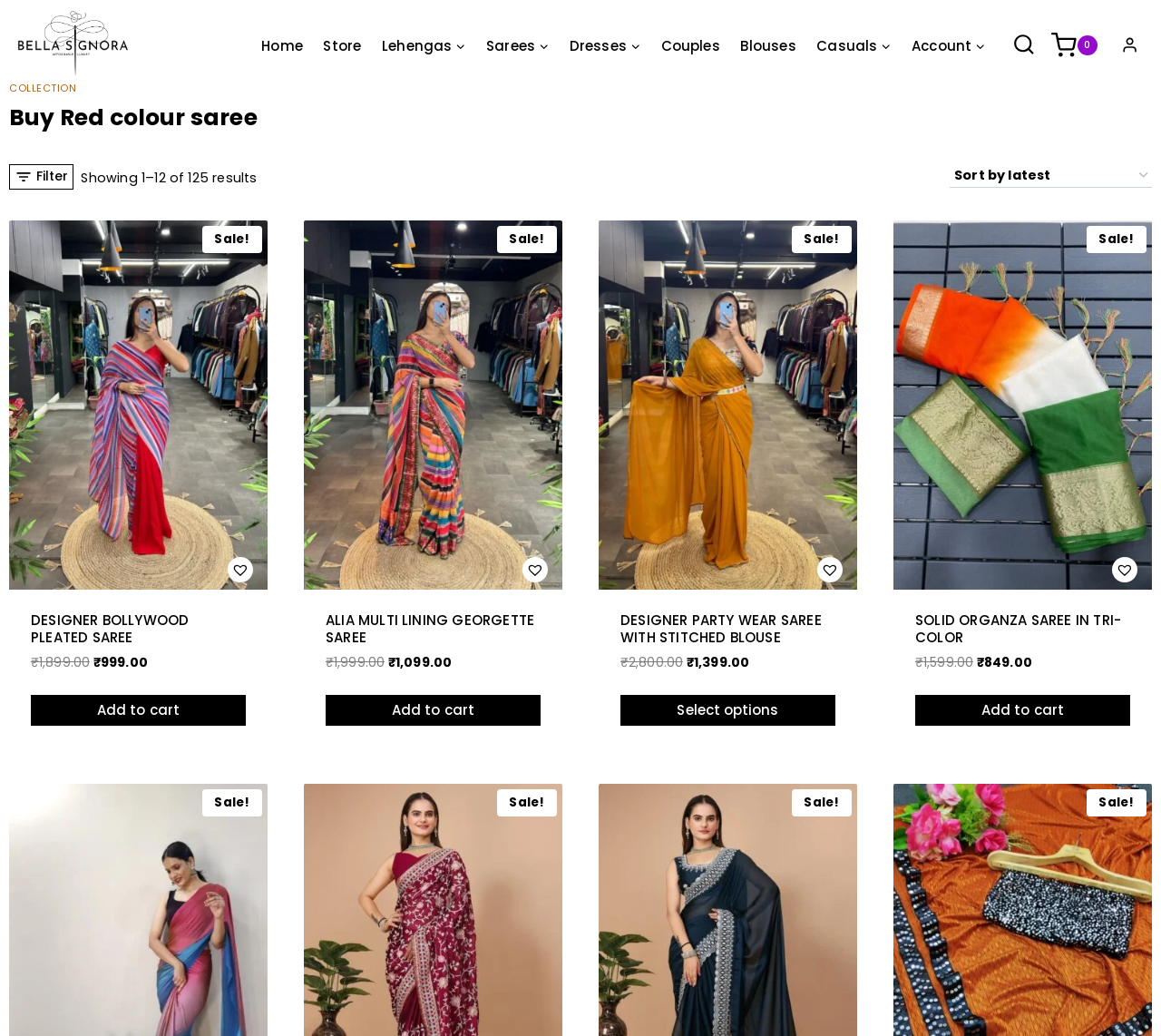Identify the bounding box coordinates of the region I need to click to complete this instruction: "Learn about becoming a successful entrepreneur".

None